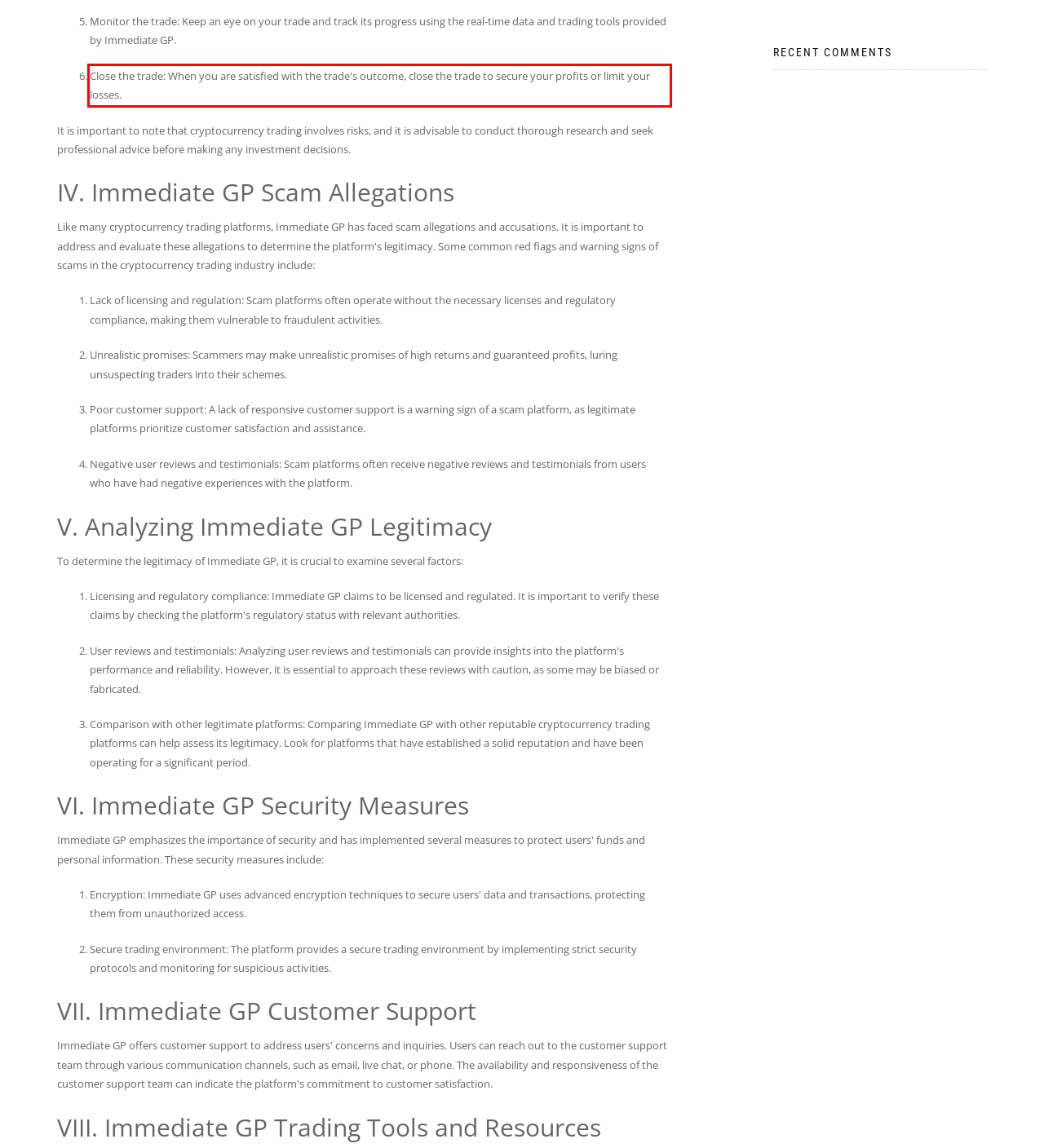Given a webpage screenshot, identify the text inside the red bounding box using OCR and extract it.

Close the trade: When you are satisfied with the trade's outcome, close the trade to secure your profits or limit your losses.